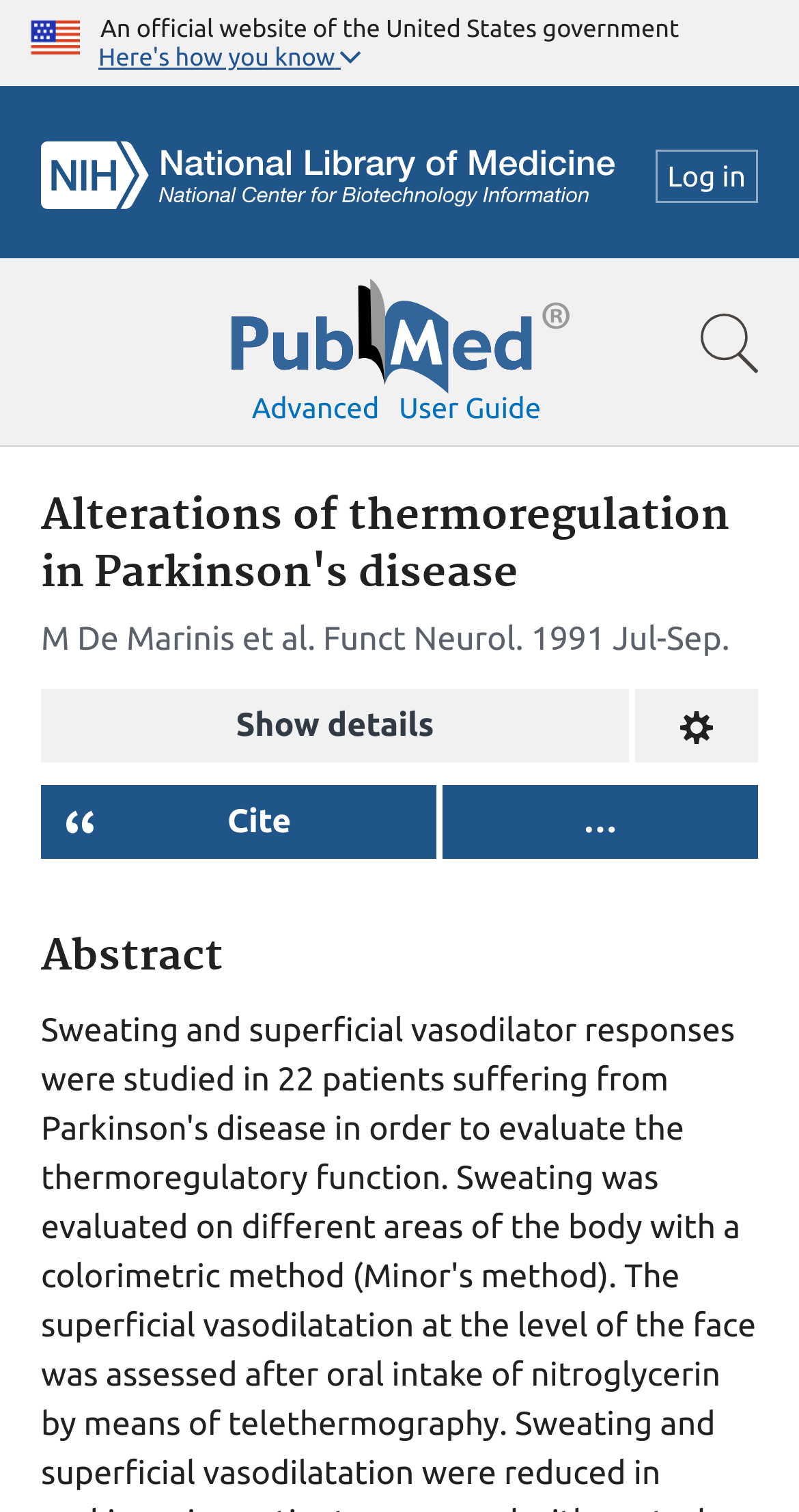Kindly determine the bounding box coordinates of the area that needs to be clicked to fulfill this instruction: "Click the U.S. flag image".

[0.038, 0.007, 0.1, 0.04]